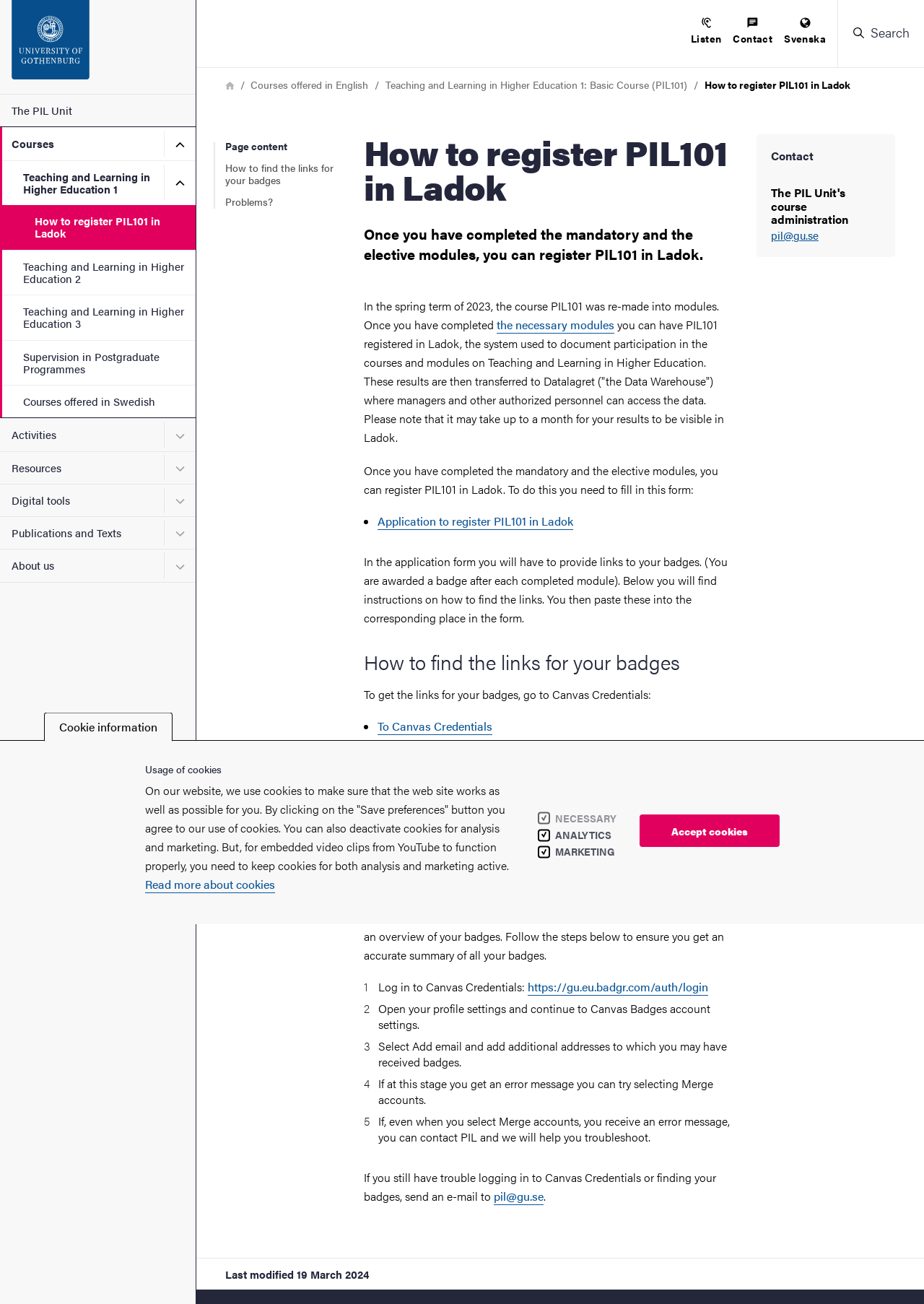Mark the bounding box of the element that matches the following description: "pil@gu.se".

[0.534, 0.911, 0.588, 0.924]